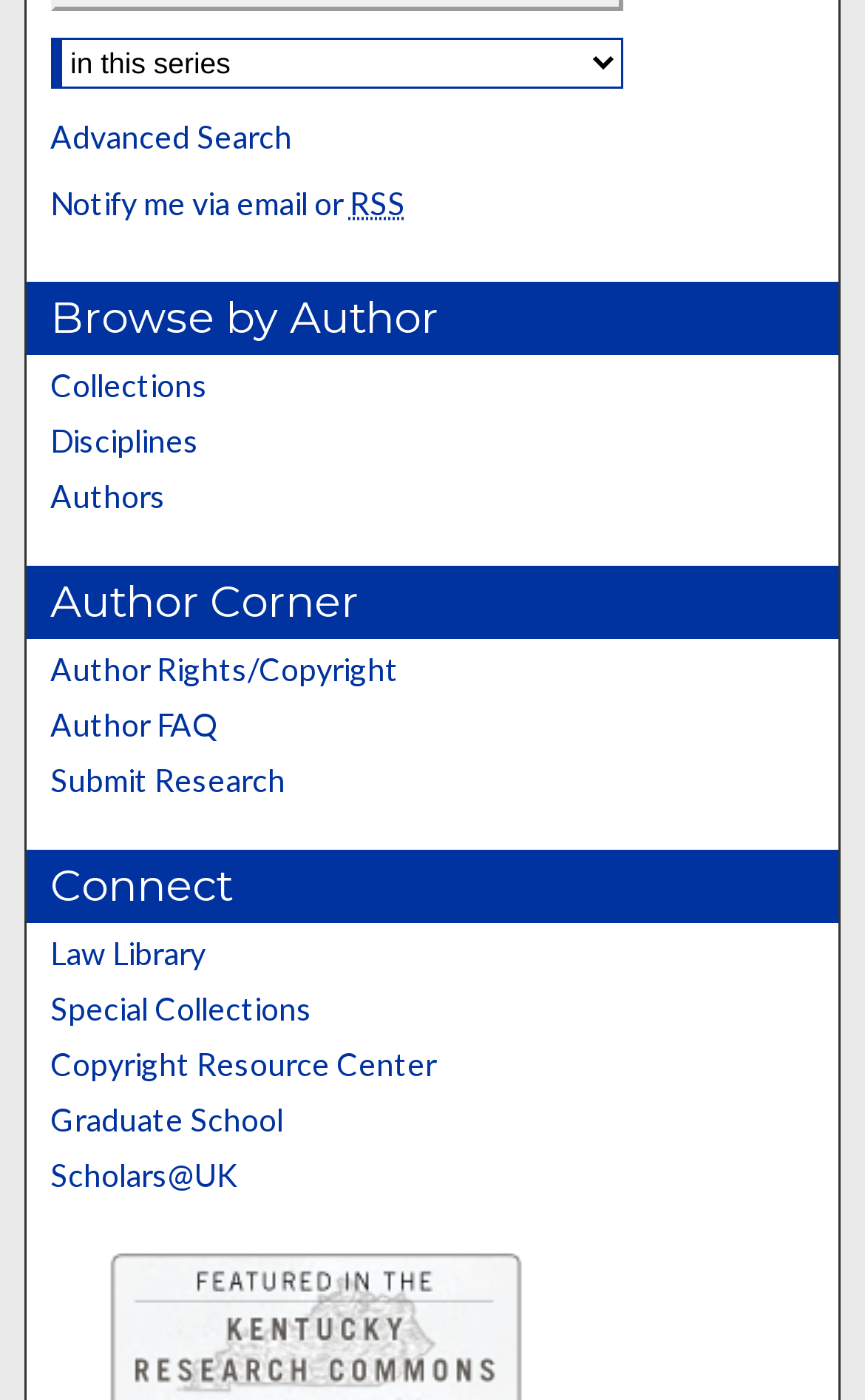Please find the bounding box coordinates of the element that you should click to achieve the following instruction: "Visit the Law Library". The coordinates should be presented as four float numbers between 0 and 1: [left, top, right, bottom].

[0.058, 0.63, 0.942, 0.657]